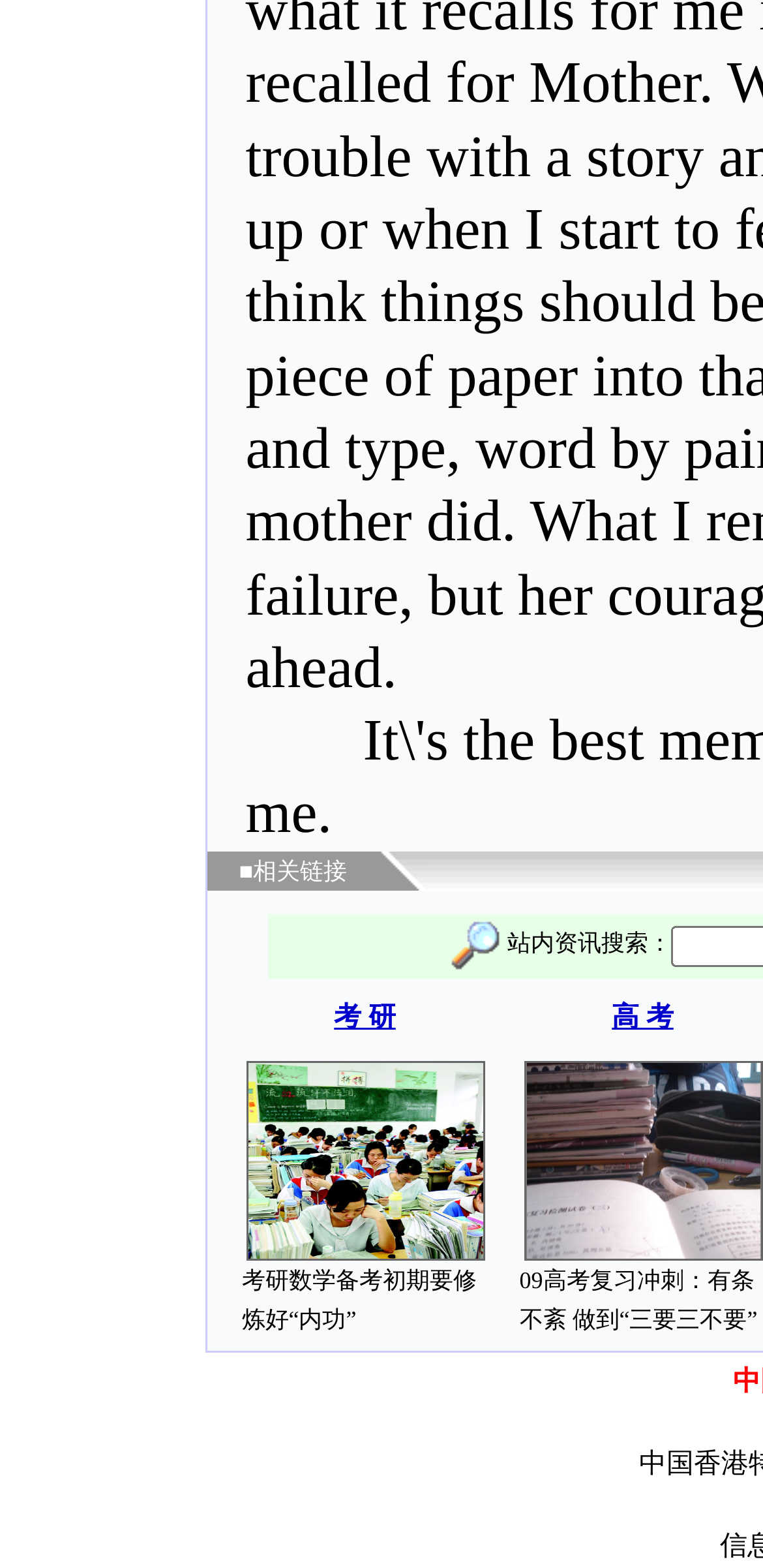Extract the bounding box coordinates of the UI element described: "考 研". Provide the coordinates in the format [left, top, right, bottom] with values ranging from 0 to 1.

[0.438, 0.64, 0.519, 0.659]